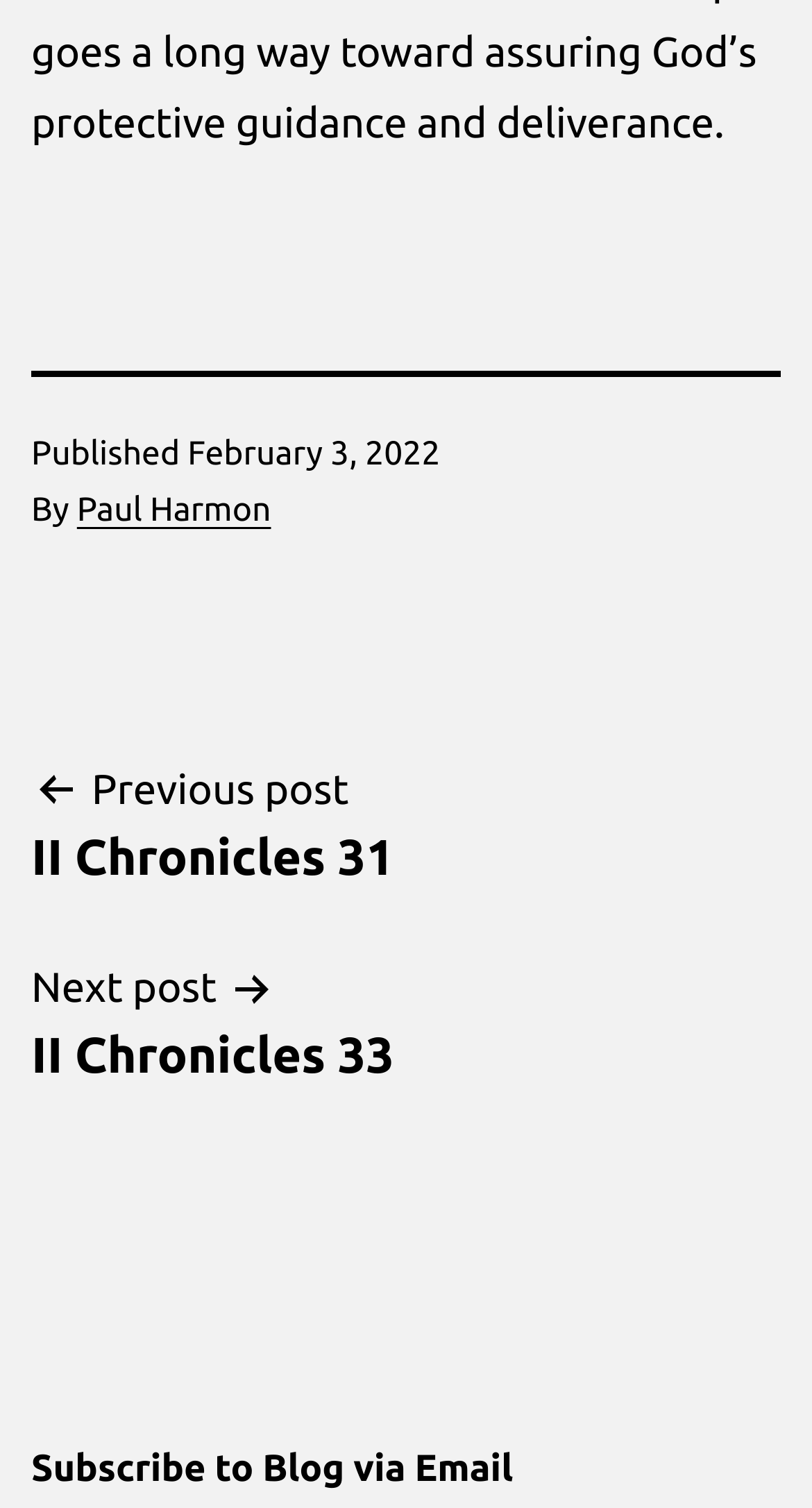Predict the bounding box for the UI component with the following description: "Paul Harmon".

[0.095, 0.326, 0.334, 0.351]